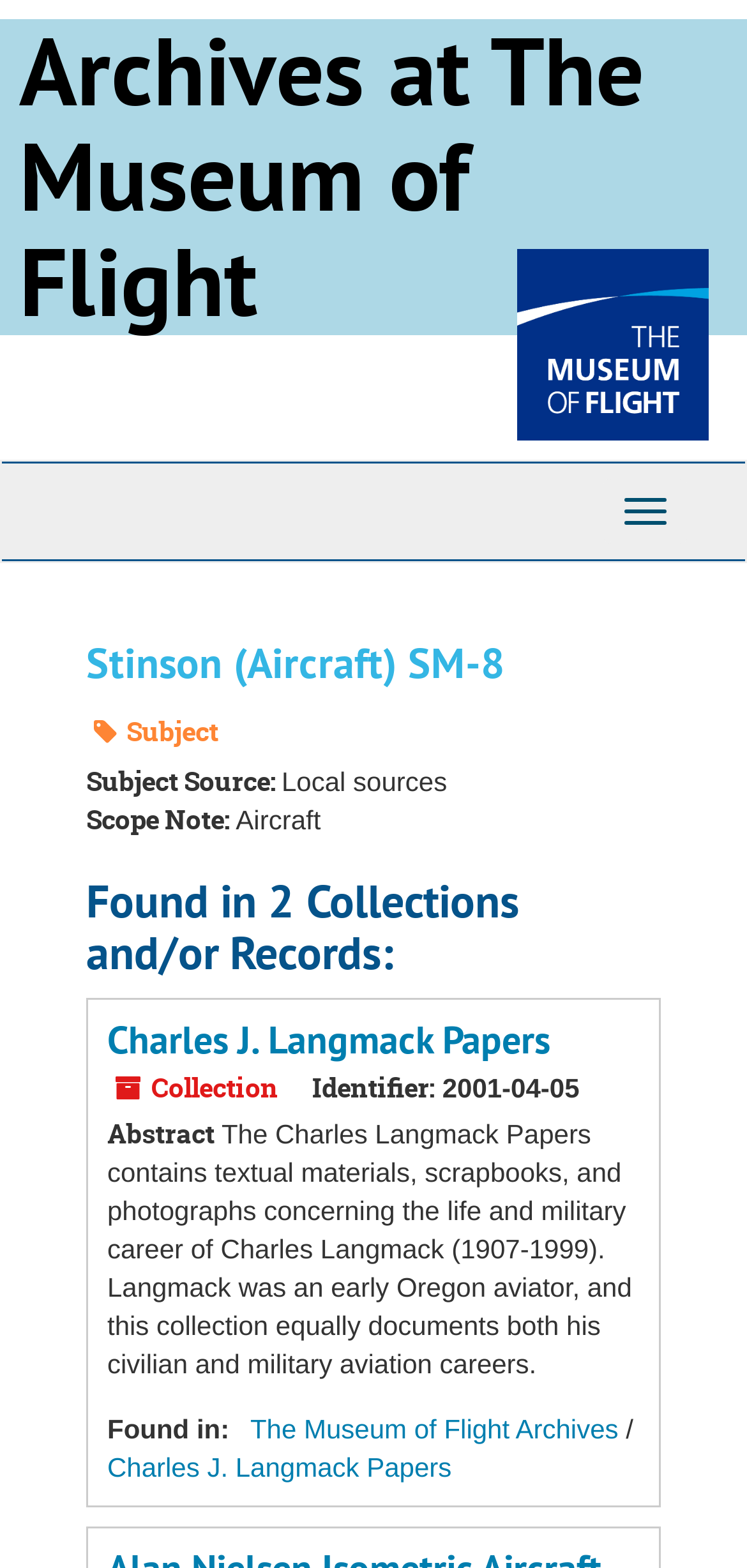What is the name of the person whose papers contain information about the Stinson SM-8?
Answer the question with a single word or phrase, referring to the image.

Charles J. Langmack